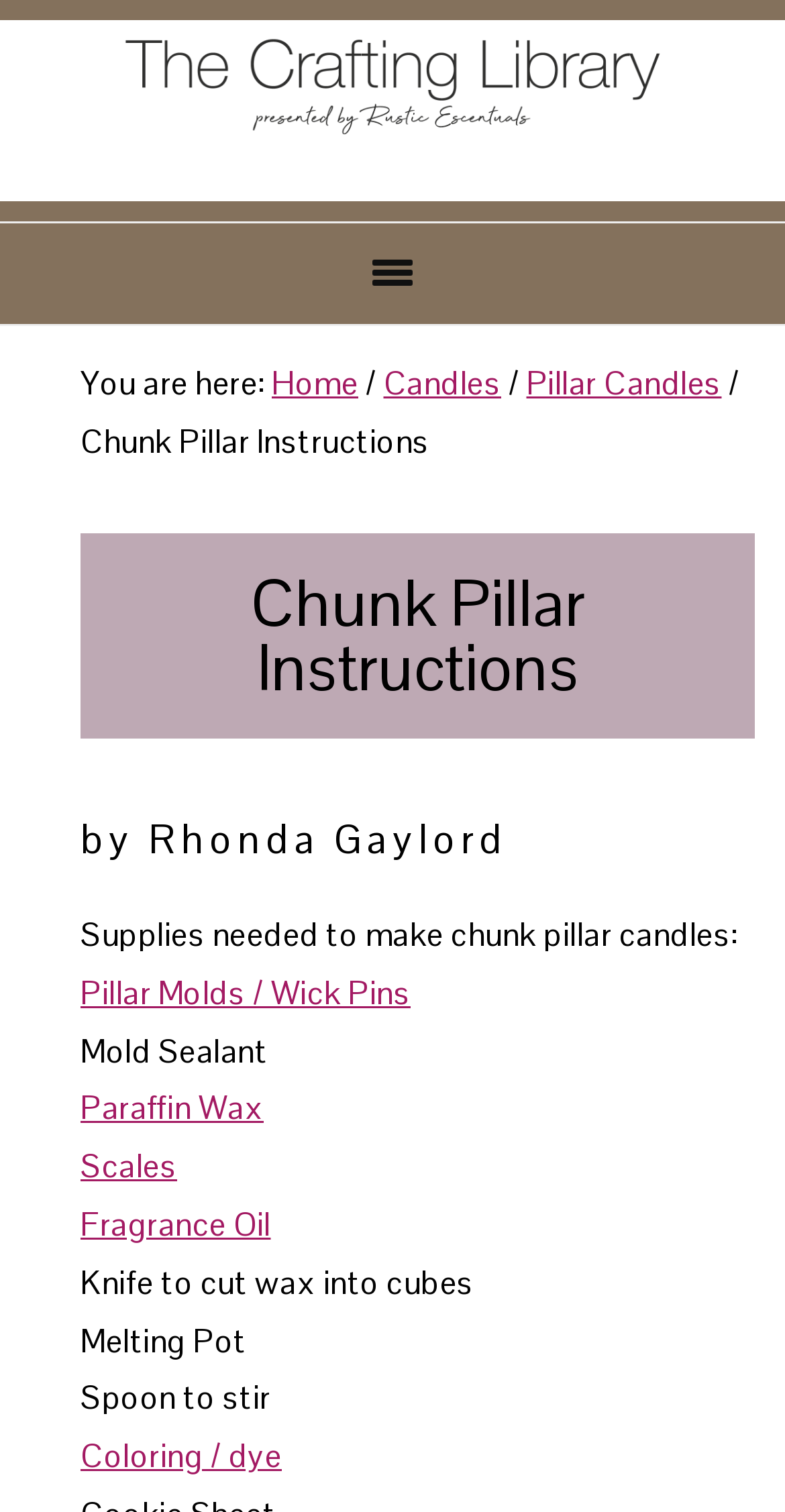Using floating point numbers between 0 and 1, provide the bounding box coordinates in the format (top-left x, top-left y, bottom-right x, bottom-right y). Locate the UI element described here: Pillar Candles

[0.671, 0.24, 0.919, 0.268]